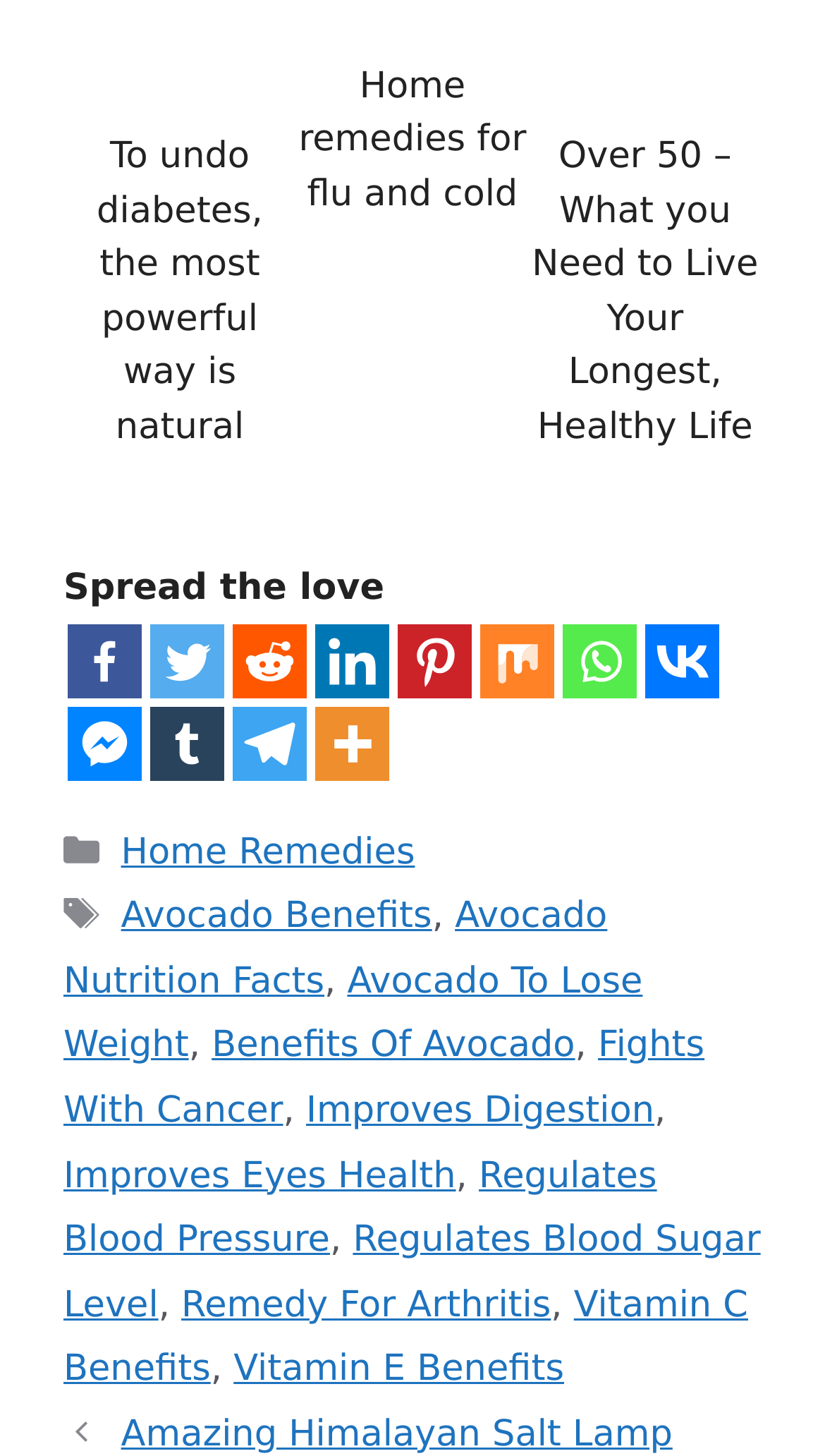What is the category of the link 'Home Remedies'?
Please provide a comprehensive answer based on the visual information in the image.

The link 'Home Remedies' is categorized under 'Categories', which implies that it is a category of home remedies.